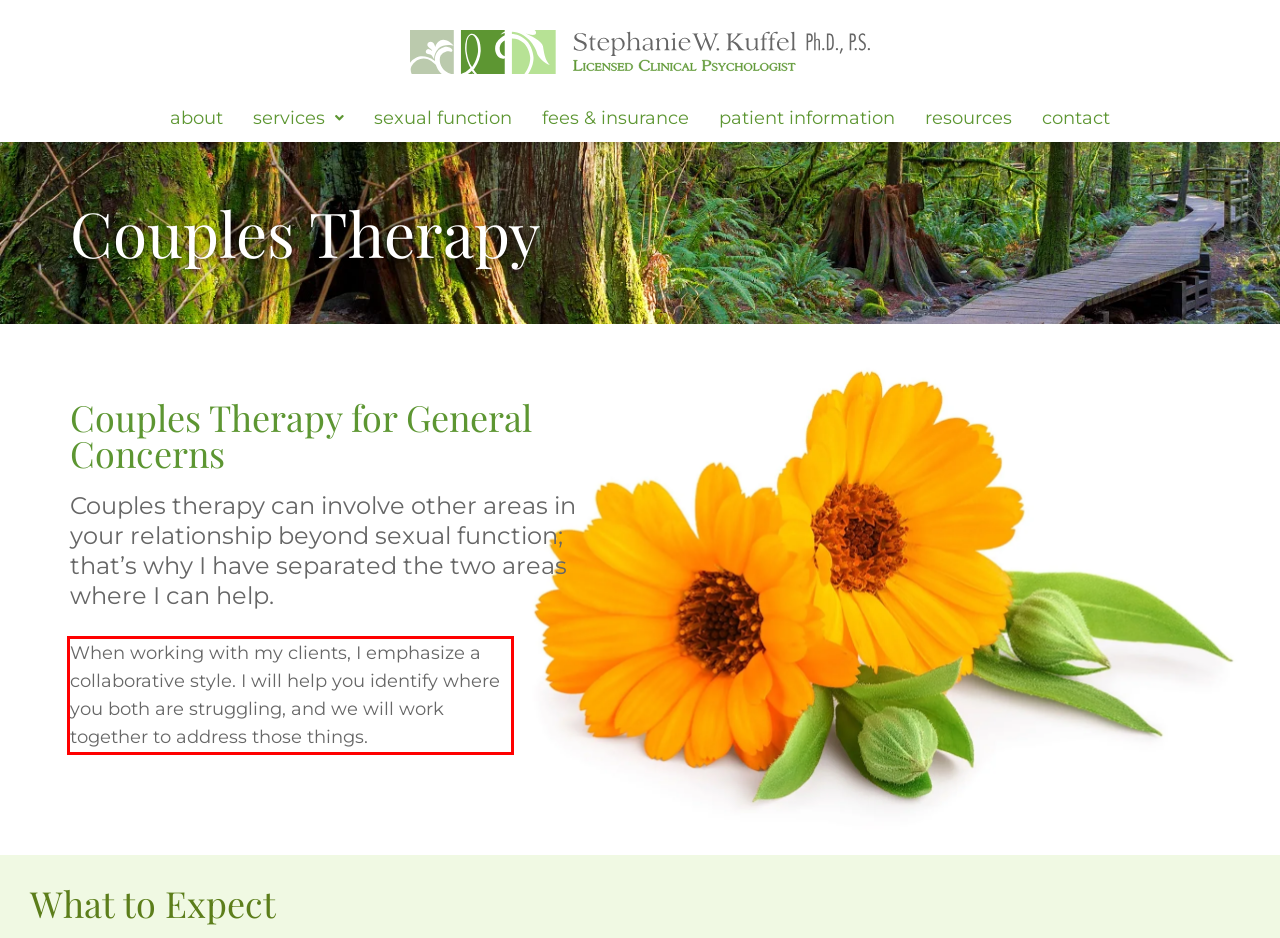Using the provided webpage screenshot, identify and read the text within the red rectangle bounding box.

When working with my clients, I emphasize a collaborative style. I will help you identify where you both are struggling, and we will work together to address those things.